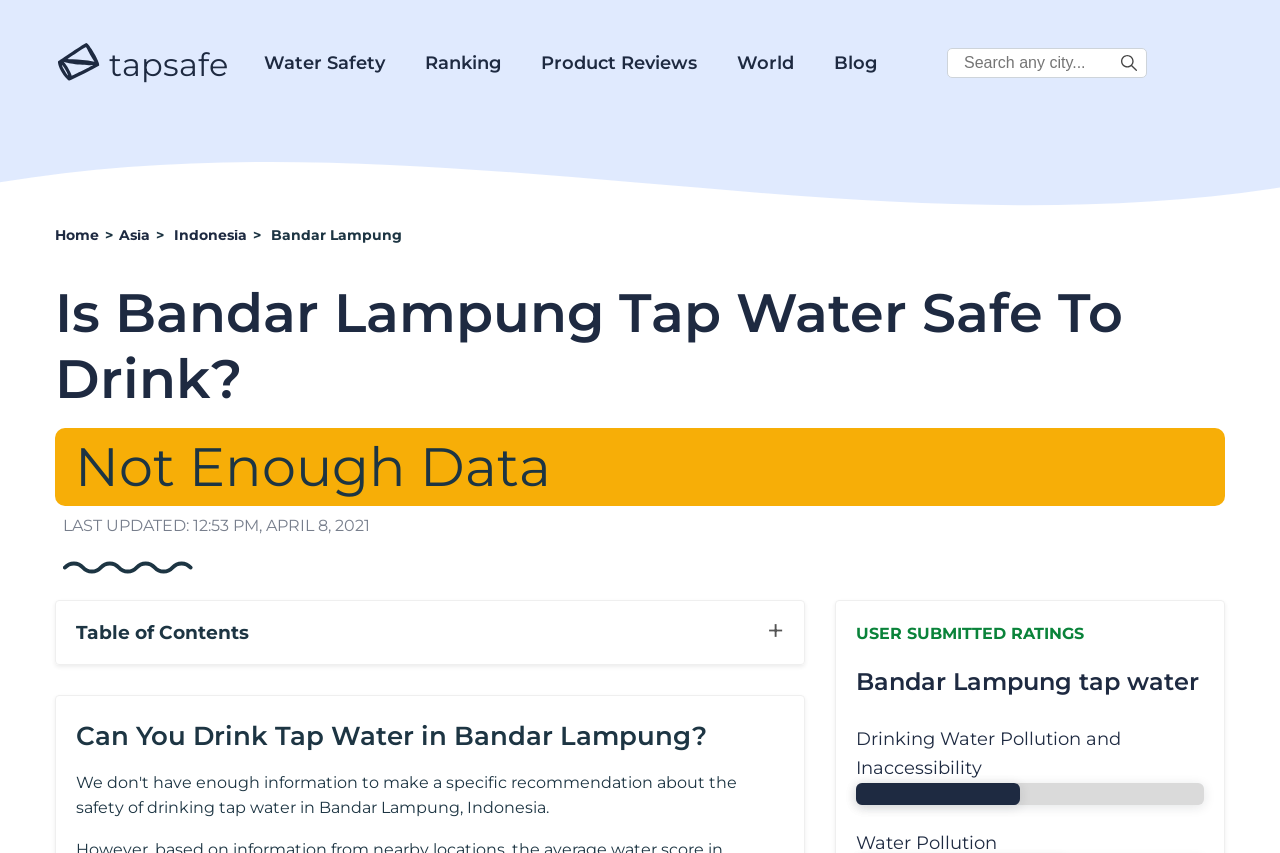Provide a thorough description of the webpage's content and layout.

The webpage is about the safety of tap water in Bandar Lampung, with a focus on whether it is safe to drink. At the top, there is a navigation menu with links to "Water Safety", "Ranking", "Product Reviews", "World", and "Blog". Next to the navigation menu, there is a search bar with a button and a placeholder text "Search City:".

Below the navigation menu, there is a large header section that spans the entire width of the page. The header section contains the title "Is Bandar Lampung Tap Water Safe To Drink?" and a subtitle "Not Enough Data". There is also a timestamp "LAST UPDATED: 12:53 PM, APRIL 8, 2021" and a small image.

The main content of the page is divided into sections, with headings such as "Table of Contents", "Can You Drink Tap Water in Bandar Lampung?", and "USER SUBMITTED RATINGS". The sections contain static text, including a paragraph about "Bandar Lampung tap water" and another about "Drinking Water Pollution and Inaccessibility". There are also ratings displayed, with percentages such as "47% Moderate" and "61% High".

On the left side of the page, there is a sidebar with links to "Home", "Asia", "Indonesia", and "Bandar Lampung". The sidebar also contains a small image and some static text. At the bottom of the page, there is a small image and a "+" symbol.